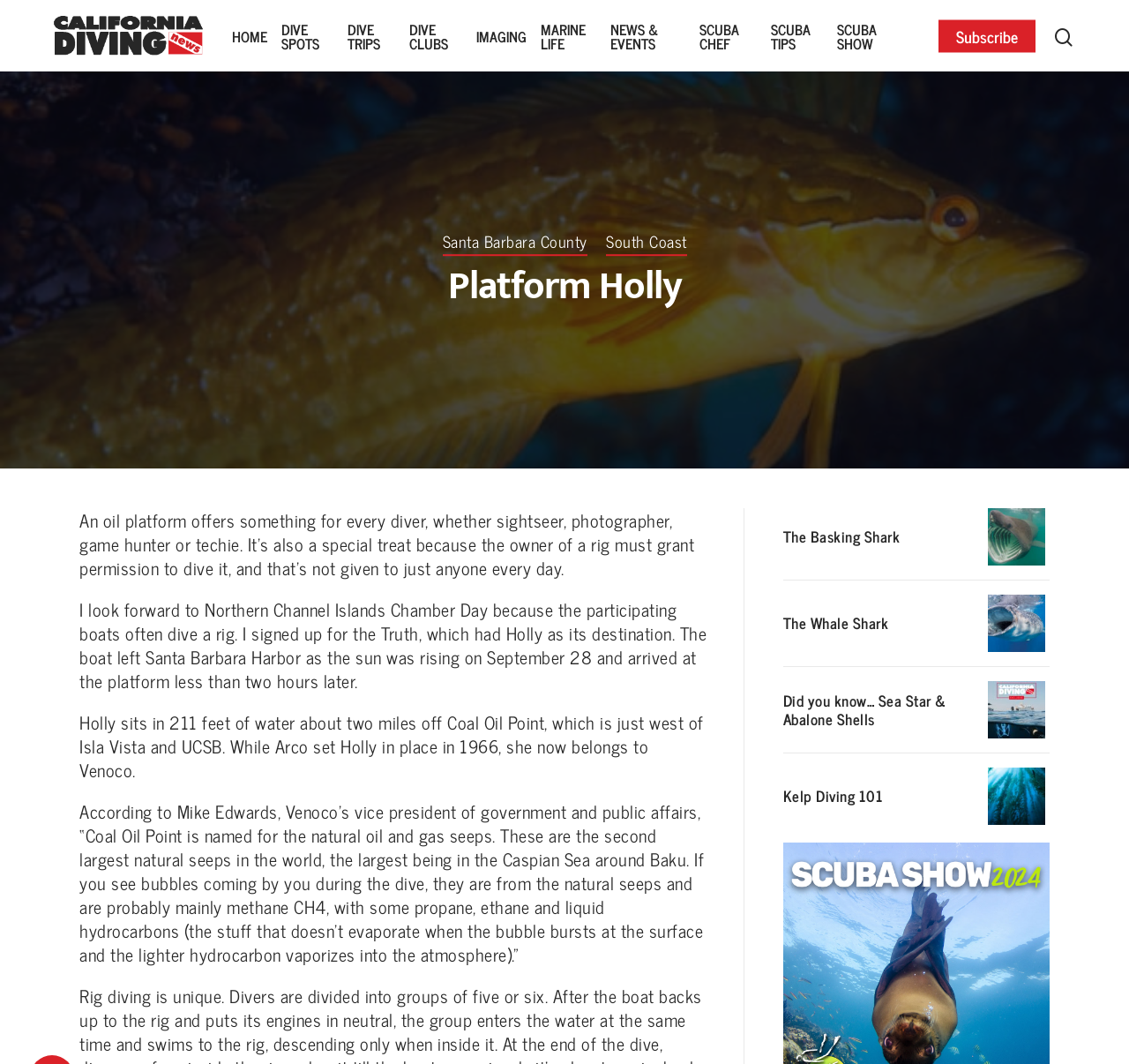What is the name of the vice president of government and public affairs at Venoco?
Please answer the question with a single word or phrase, referencing the image.

Mike Edwards